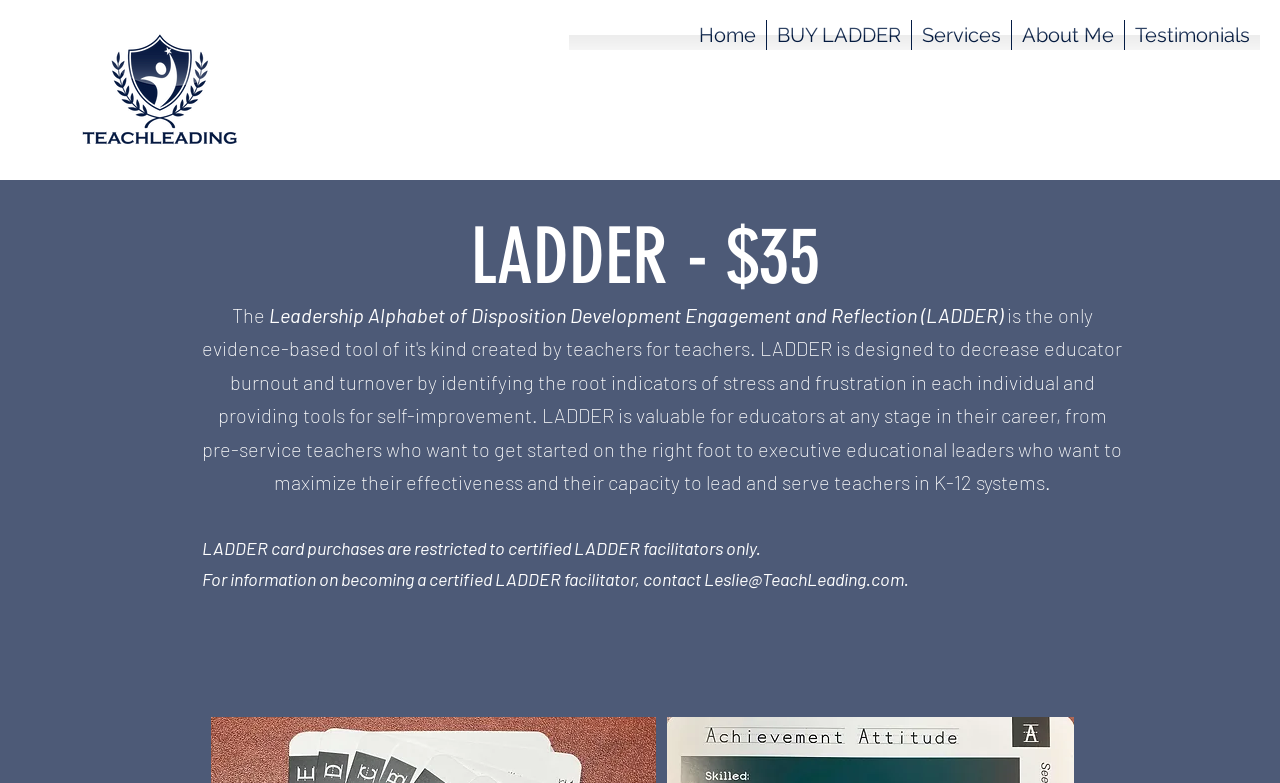Based on the visual content of the image, answer the question thoroughly: Who should contact for becoming a certified LADDER facilitator?

I found the answer by looking at the link element that says 'Leslie@TeachLeading.com', which is the contact information for becoming a certified LADDER facilitator.